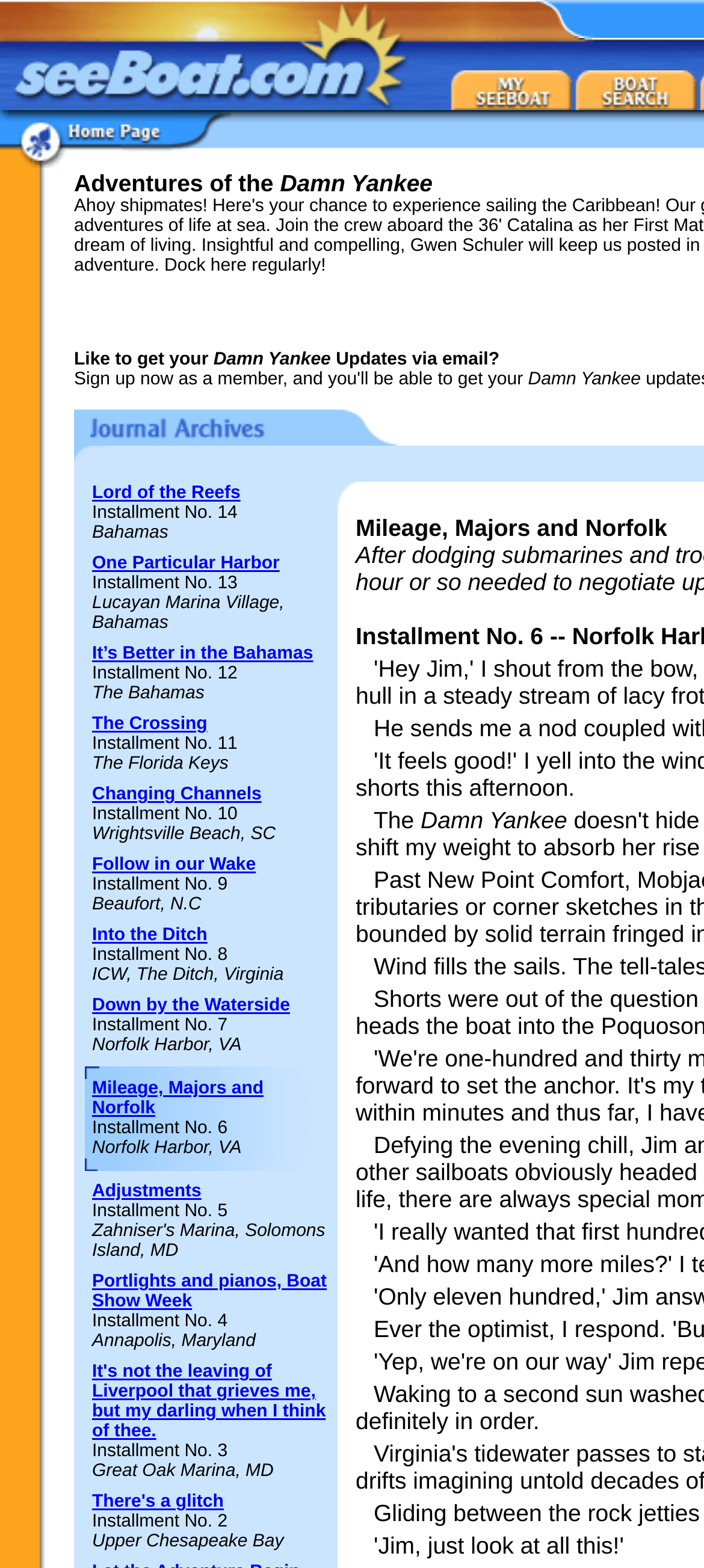Locate the bounding box coordinates of the element that should be clicked to fulfill the instruction: "Click the link 'Changing Channels'".

[0.131, 0.501, 0.372, 0.513]